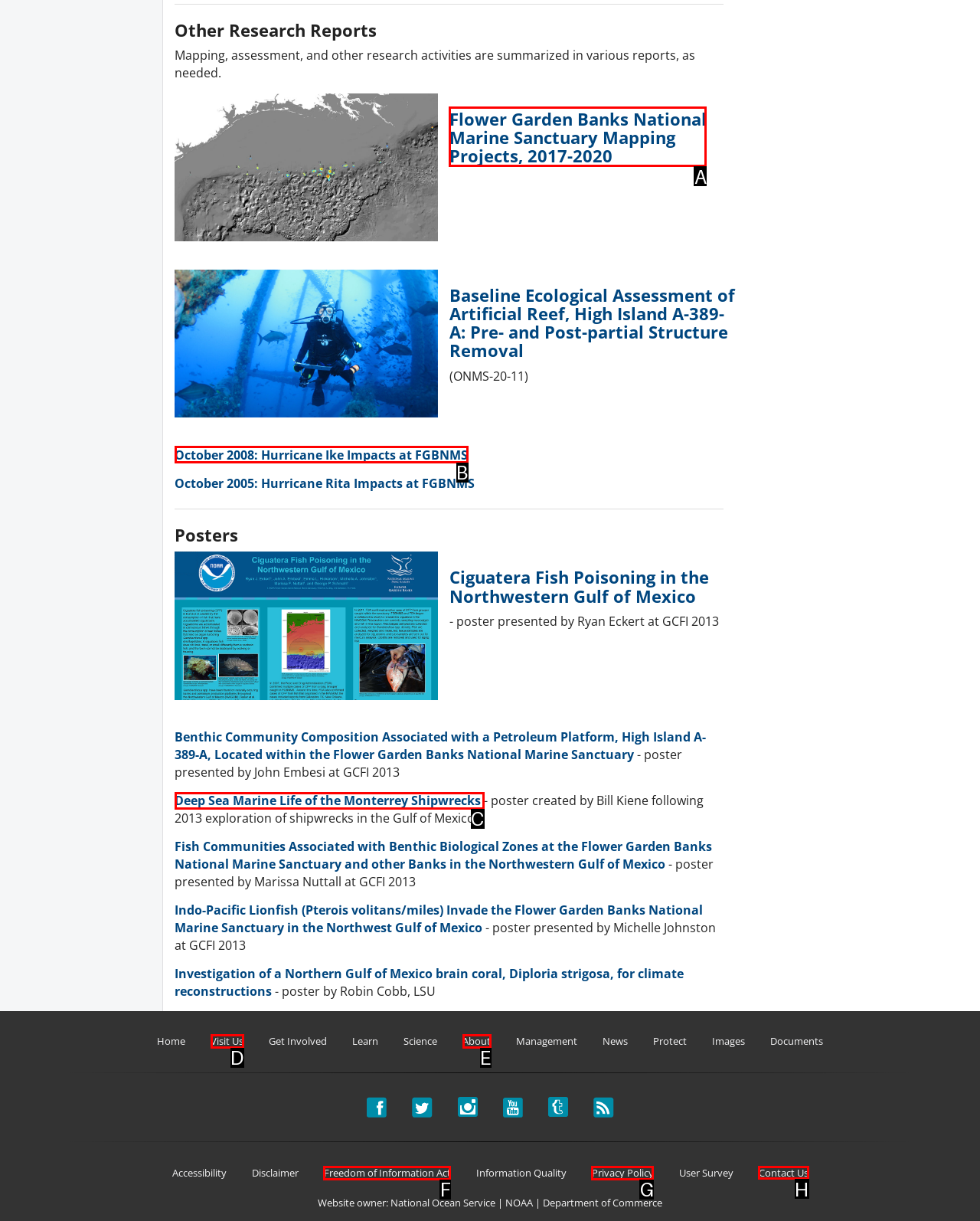Point out the HTML element I should click to achieve the following: Contact Us Reply with the letter of the selected element.

H